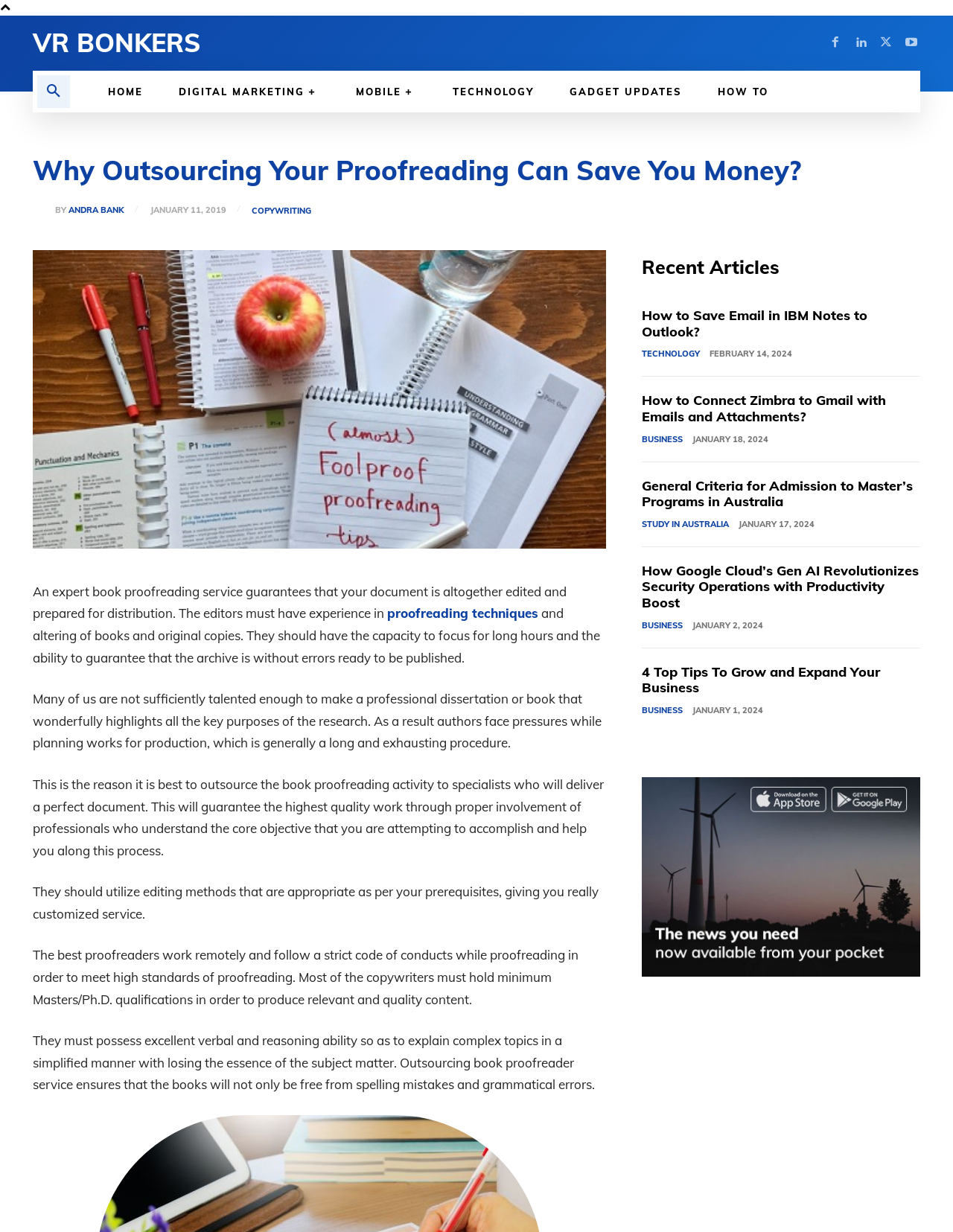What is the topic of the article 'How to Save Email in IBM Notes to Outlook?'? Based on the screenshot, please respond with a single word or phrase.

TECHNOLOGY